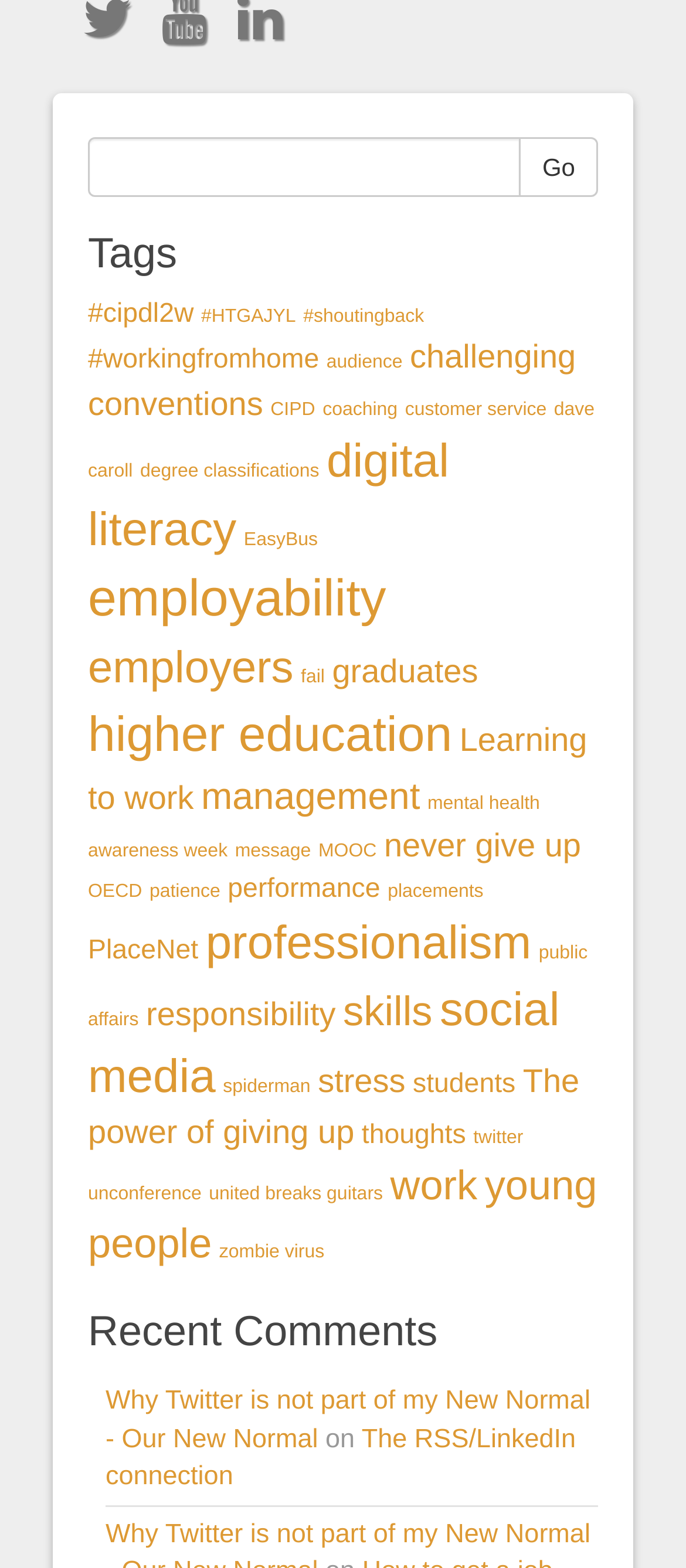Consider the image and give a detailed and elaborate answer to the question: 
How many tags are listed on this webpage?

I counted the number of links under the 'Tags' heading, and there are 30 links, each representing a tag.